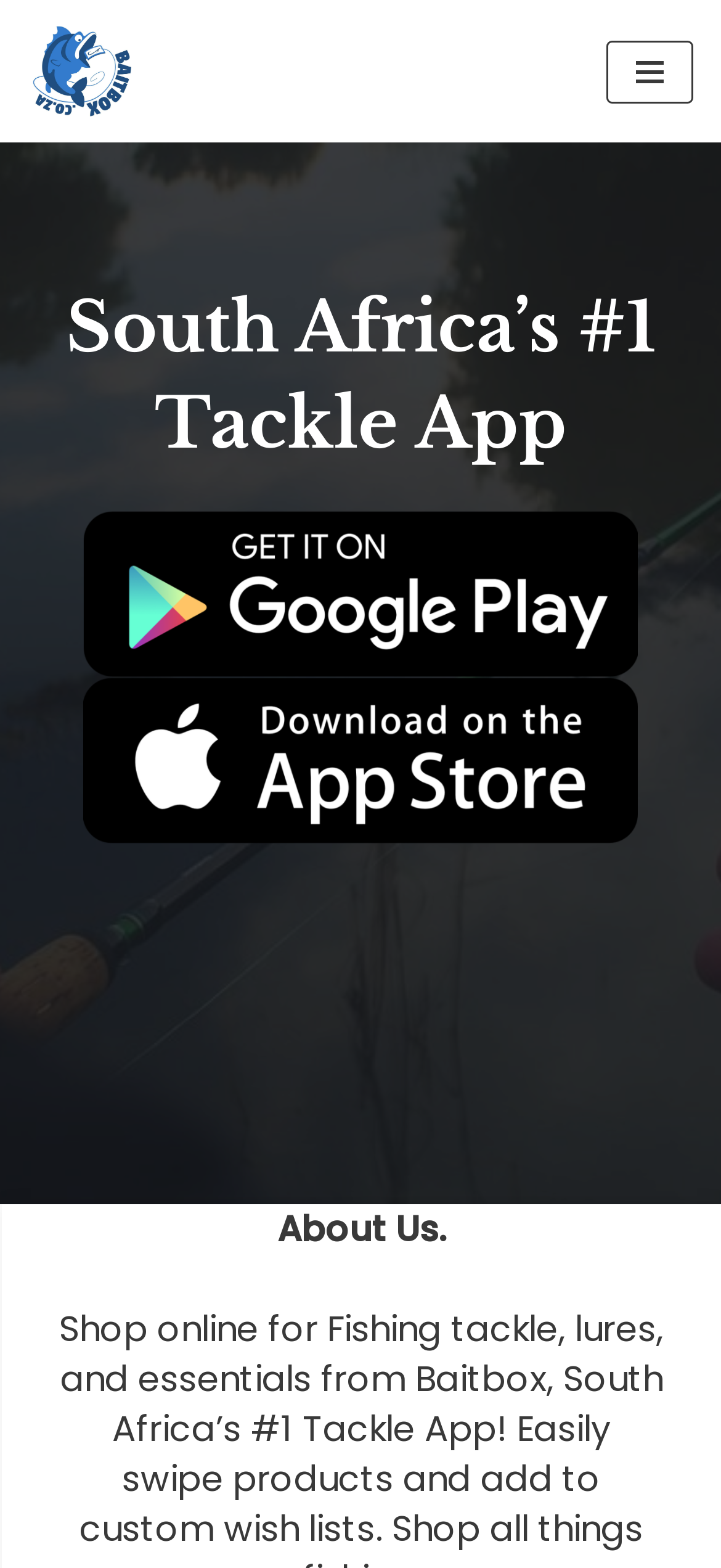Determine the bounding box coordinates (top-left x, top-left y, bottom-right x, bottom-right y) of the UI element described in the following text: Navigation Menu

[0.841, 0.025, 0.962, 0.066]